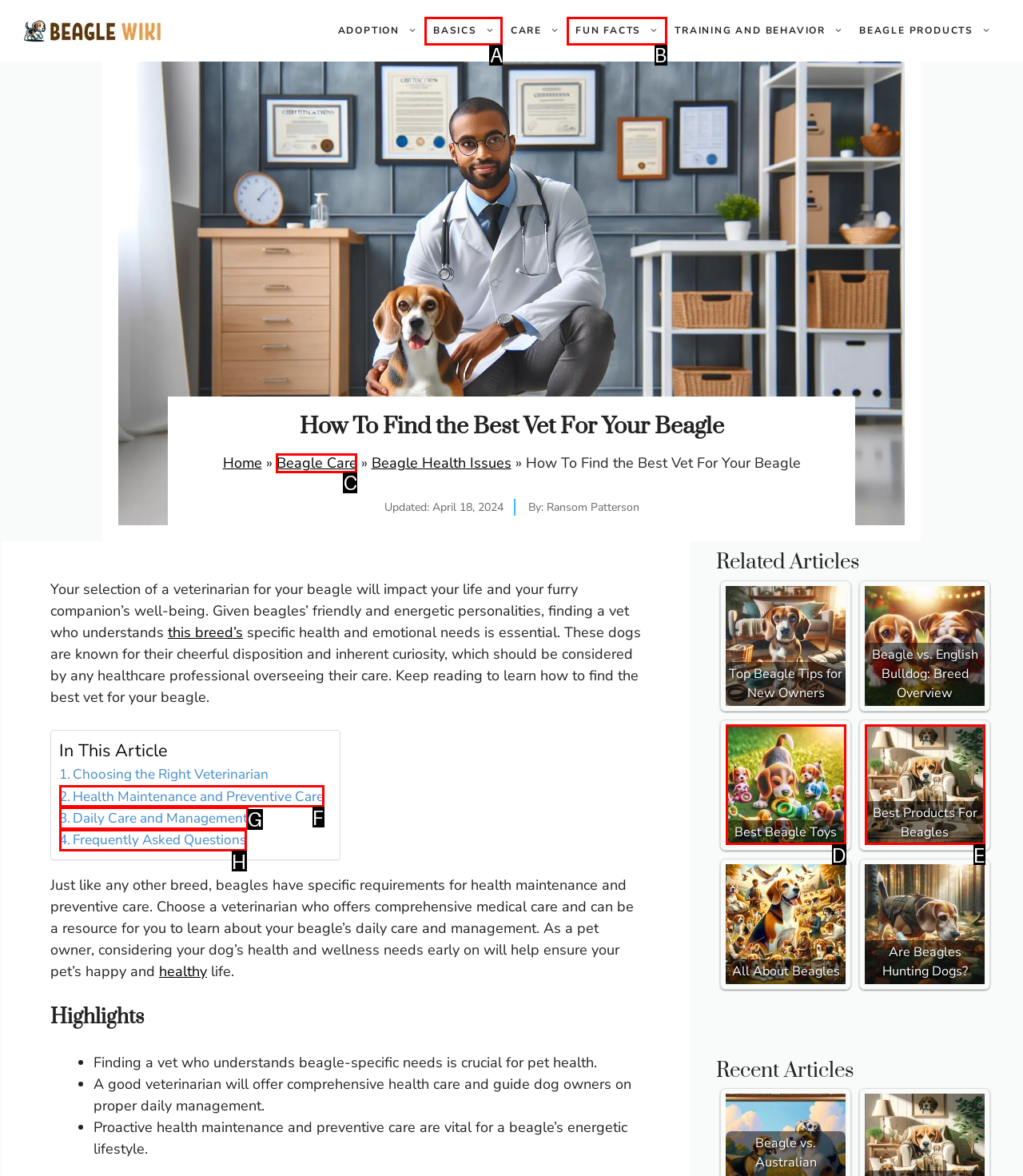Determine the UI element that matches the description: Basics
Answer with the letter from the given choices.

A